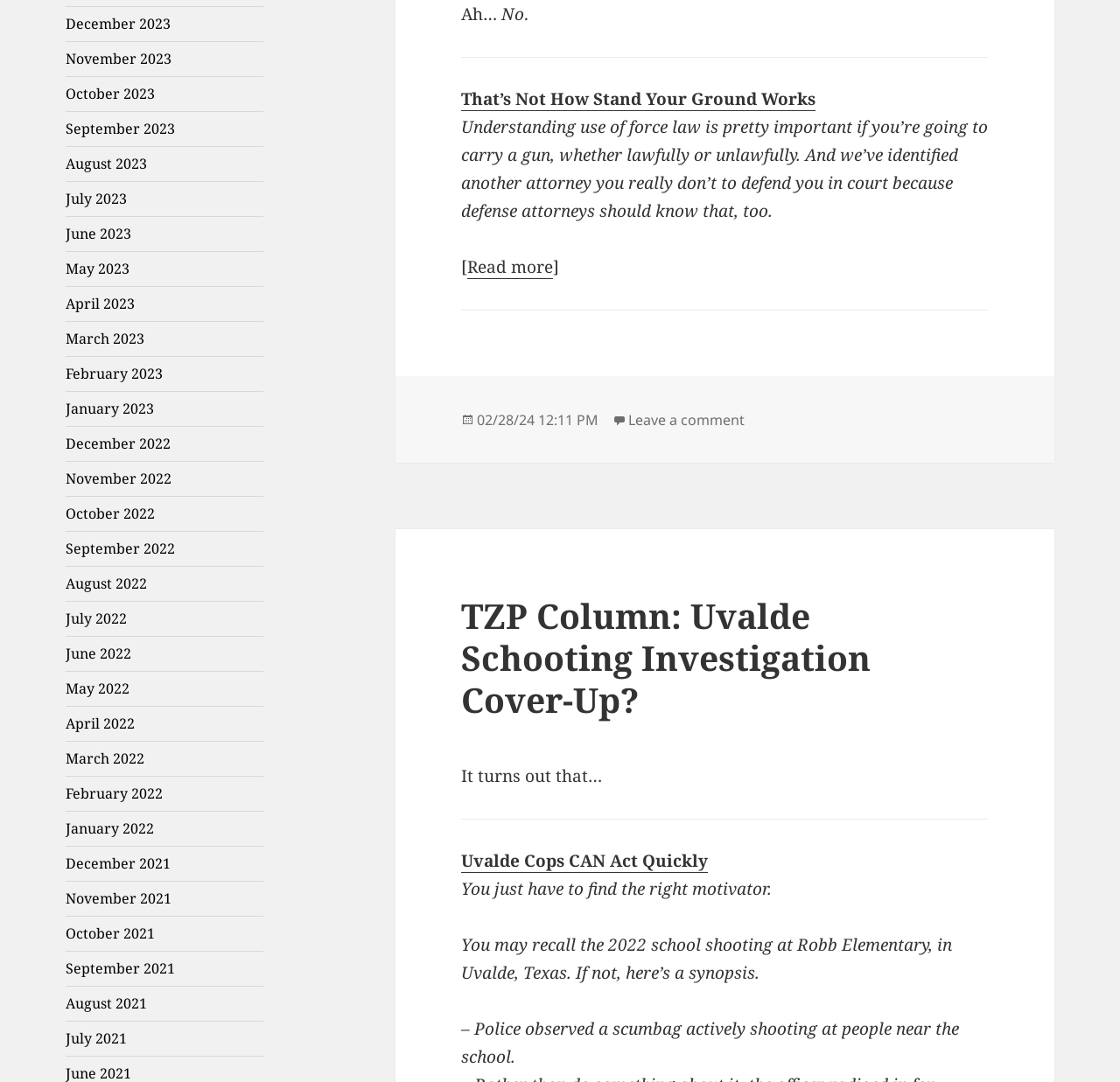What is the event mentioned in the third paragraph?
Use the screenshot to answer the question with a single word or phrase.

school shooting